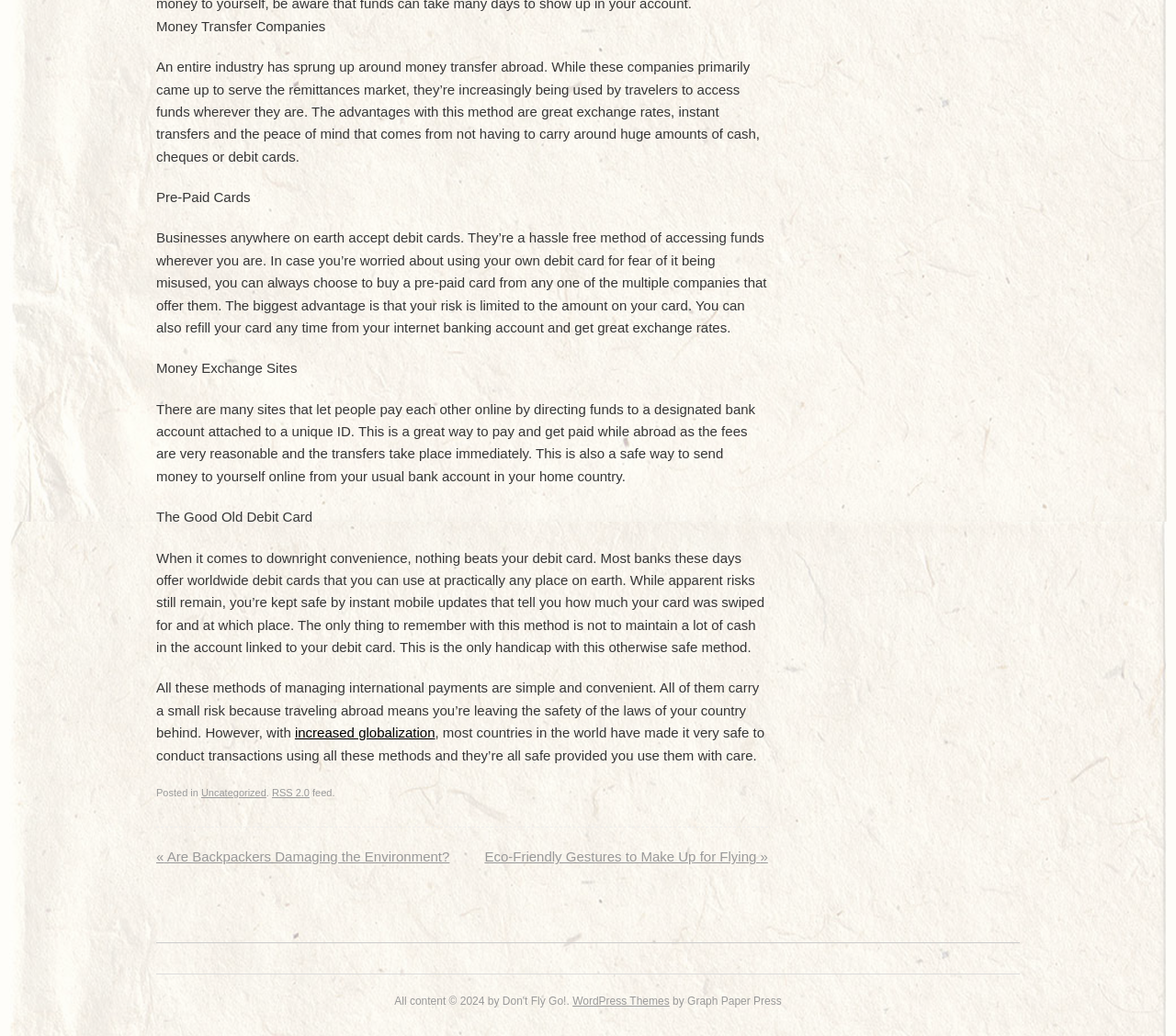Find the bounding box coordinates corresponding to the UI element with the description: "Uncategorized". The coordinates should be formatted as [left, top, right, bottom], with values as floats between 0 and 1.

[0.171, 0.76, 0.226, 0.77]